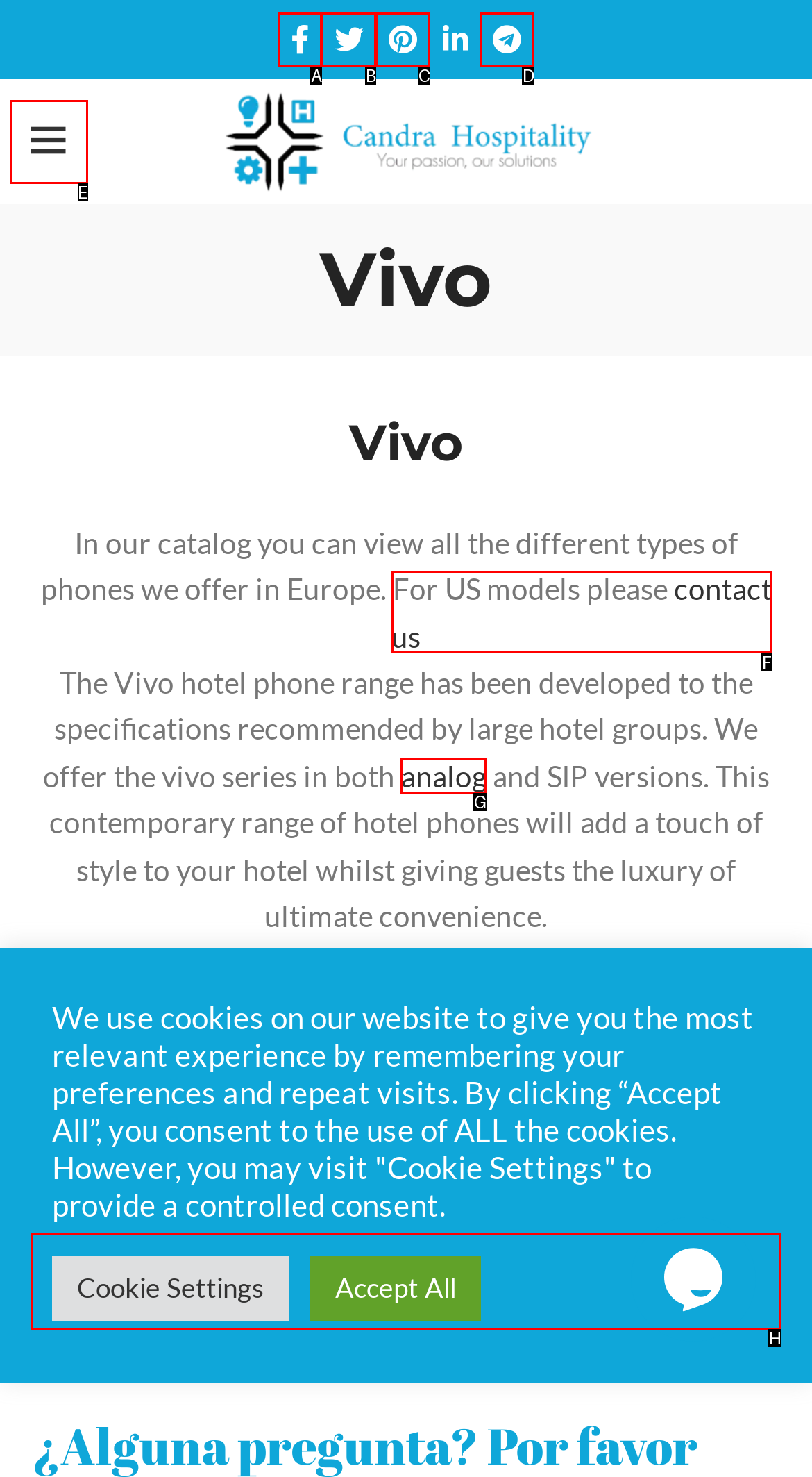Determine the letter of the UI element that will complete the task: Search for a product
Reply with the corresponding letter.

H